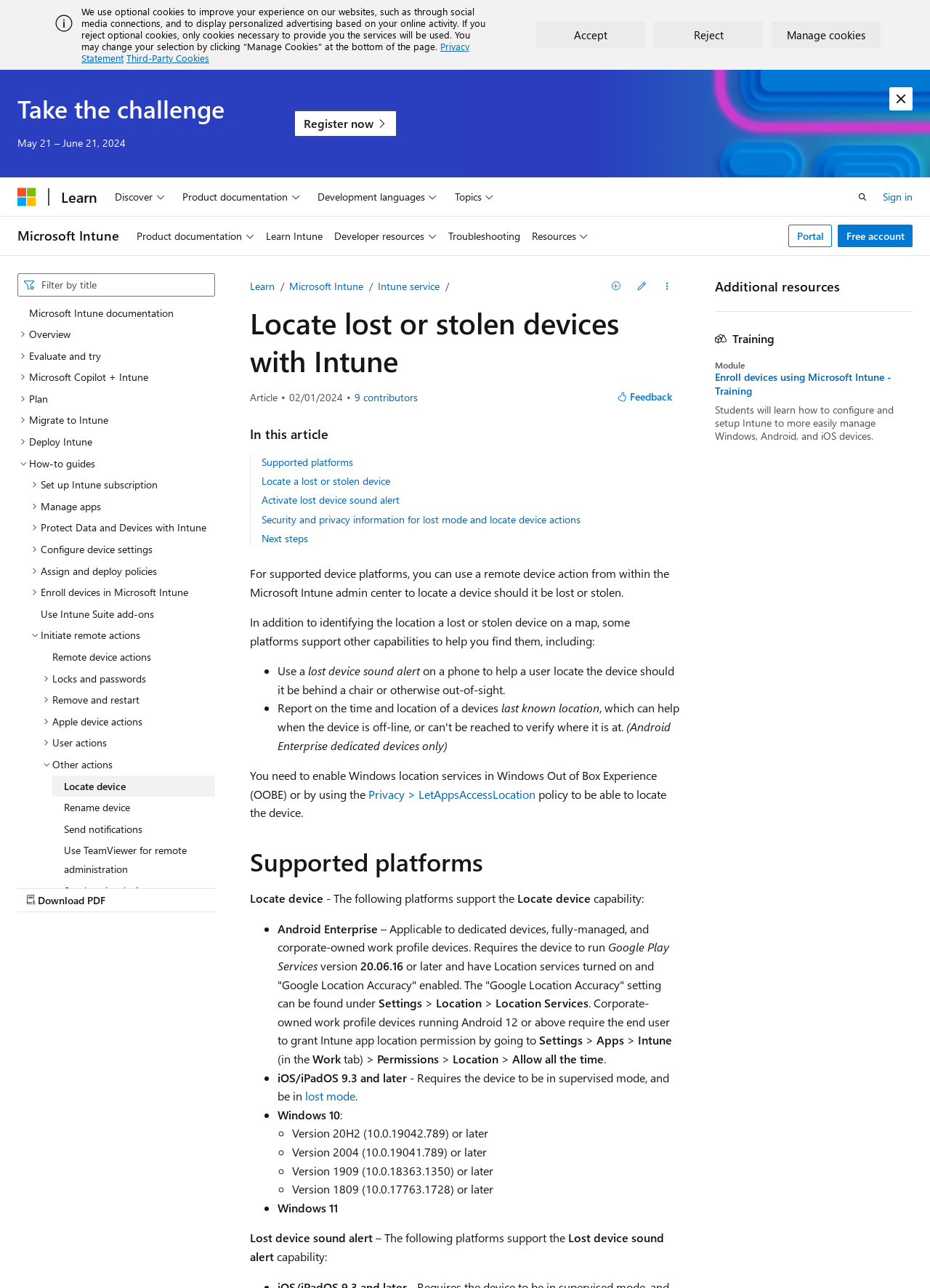Please indicate the bounding box coordinates of the element's region to be clicked to achieve the instruction: "Click CATHOLIC ENCYCLOPEDIA". Provide the coordinates as four float numbers between 0 and 1, i.e., [left, top, right, bottom].

None